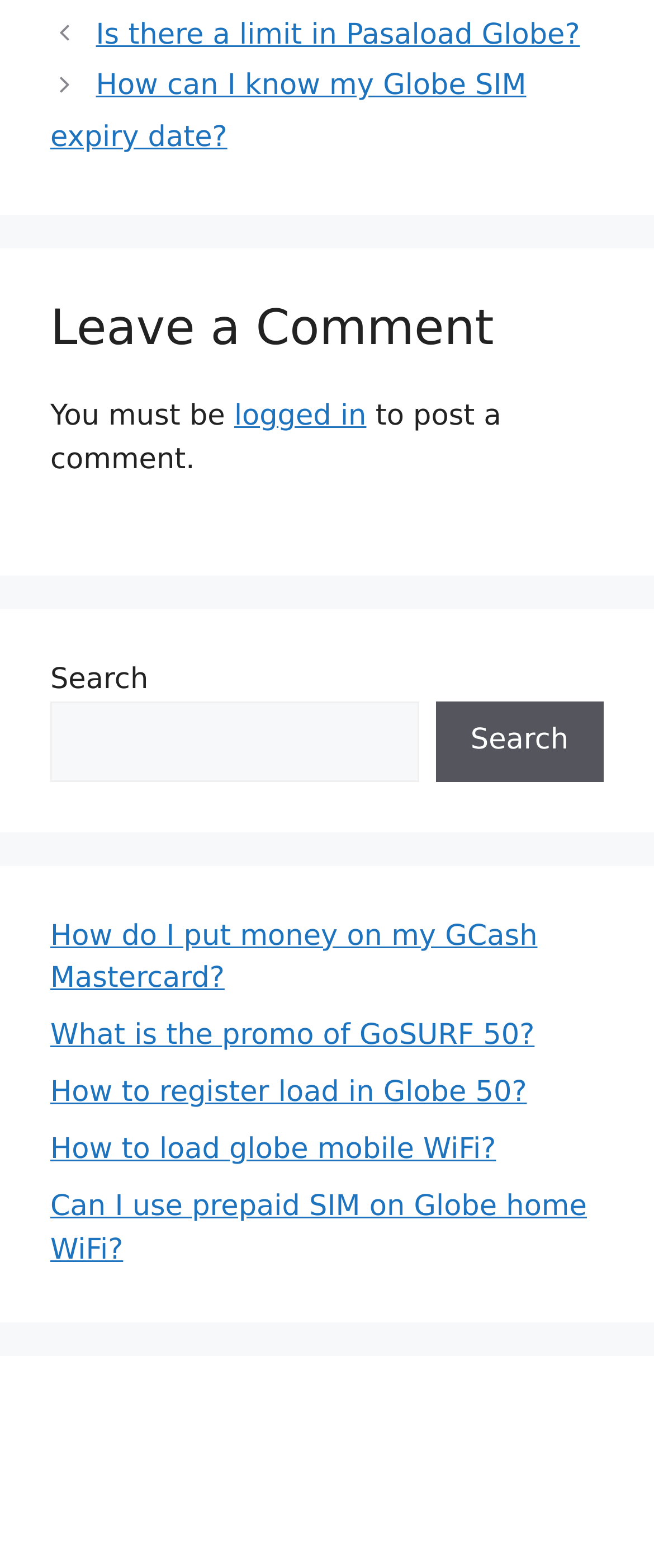Using the details in the image, give a detailed response to the question below:
What type of content is available on this webpage?

The webpage has a navigation section labeled 'Posts' which contains multiple links to different posts. Additionally, there is a section labeled 'Leave a Comment' which suggests that users can leave comments on these posts.